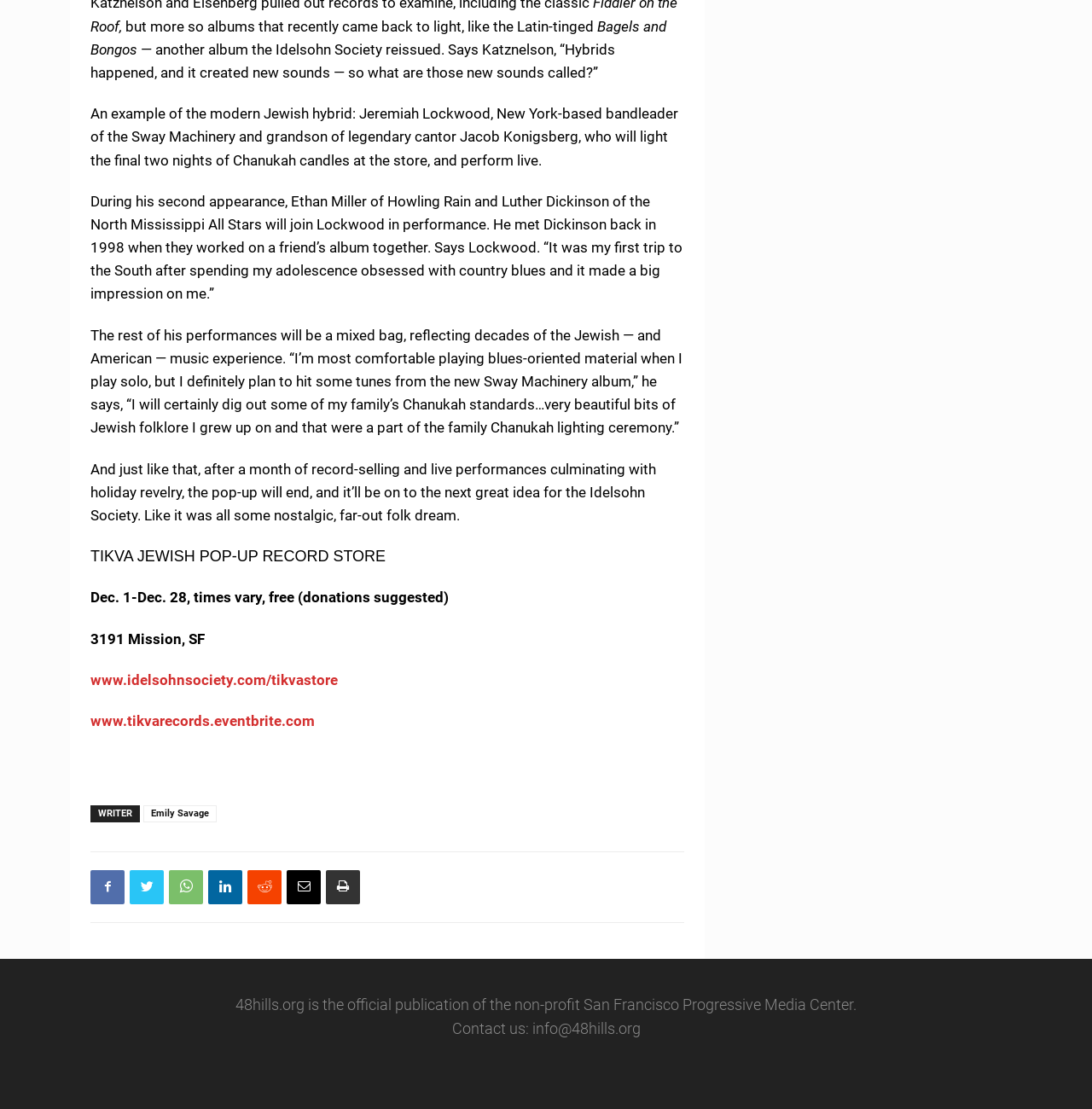What is the address of the pop-up record store?
Please answer the question with as much detail and depth as you can.

I found the answer by looking at the StaticText element with the text '3191 Mission, SF' at coordinates [0.083, 0.568, 0.188, 0.583]. This text is likely to be the address of the pop-up record store.